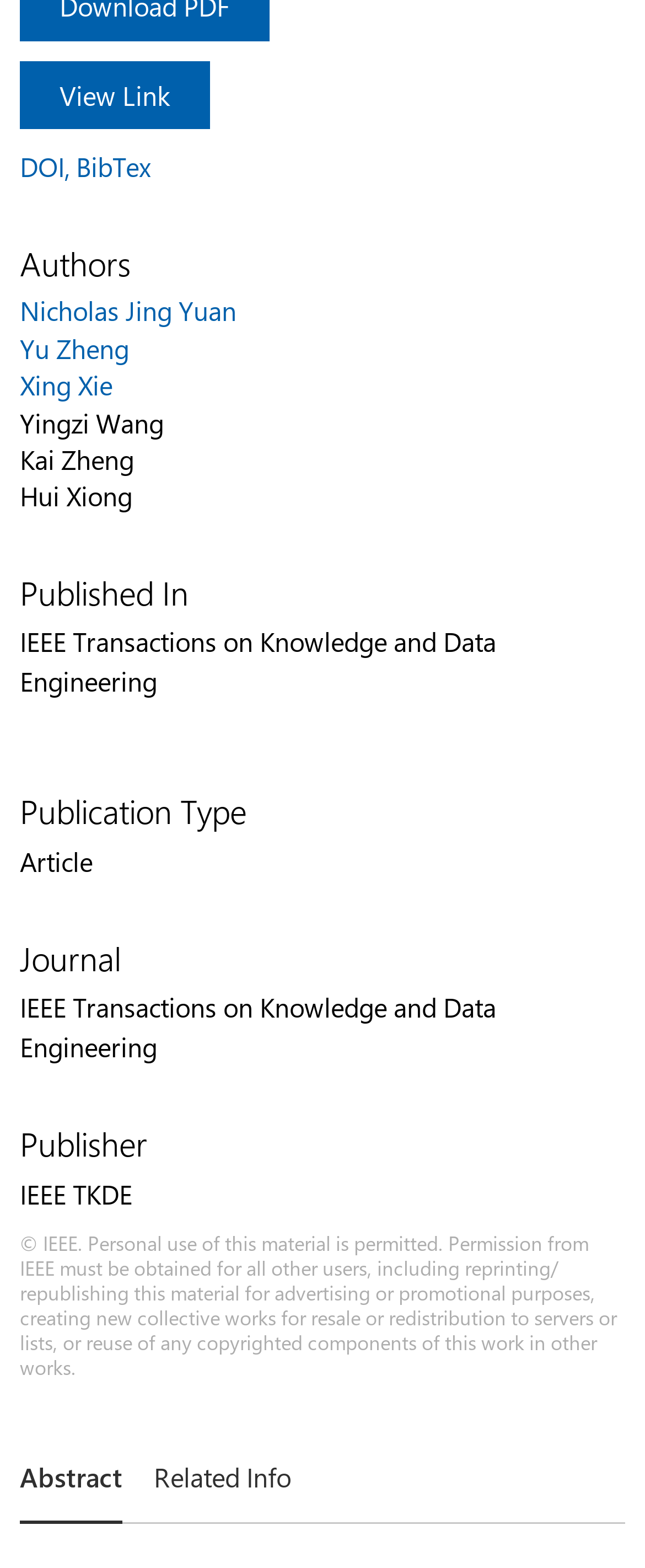Calculate the bounding box coordinates of the UI element given the description: "Antique and fine Furniture".

None